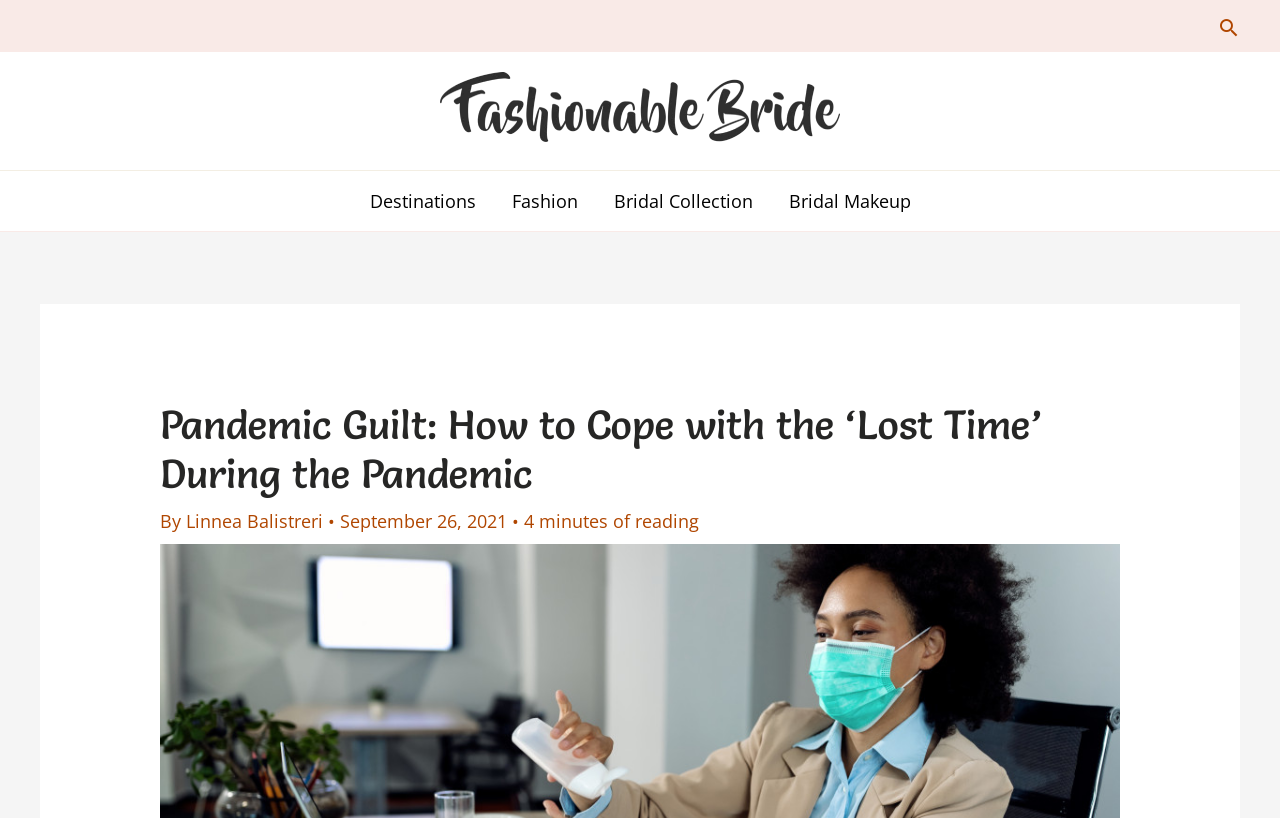Provide an in-depth description of the elements and layout of the webpage.

The webpage is about dealing with pandemic guilt, specifically coping with the feeling of lost time during the pandemic. At the top right corner, there is a search icon link. Below it, in the top center, is the site logo, which is an image. 

Underneath the site logo, there are four horizontal links: Destinations, Fashion, Bridal Collection, and Bridal Makeup, arranged from left to right. 

The main content of the webpage starts with a heading that reads "Pandemic Guilt: How to Cope with the ‘Lost Time’ During the Pandemic", which is positioned near the top center of the page. Below the heading, there is a byline that includes the author's name, Linnea Balistreri, and the publication date, September 26, 2021. The estimated reading time, 4 minutes, is also provided.